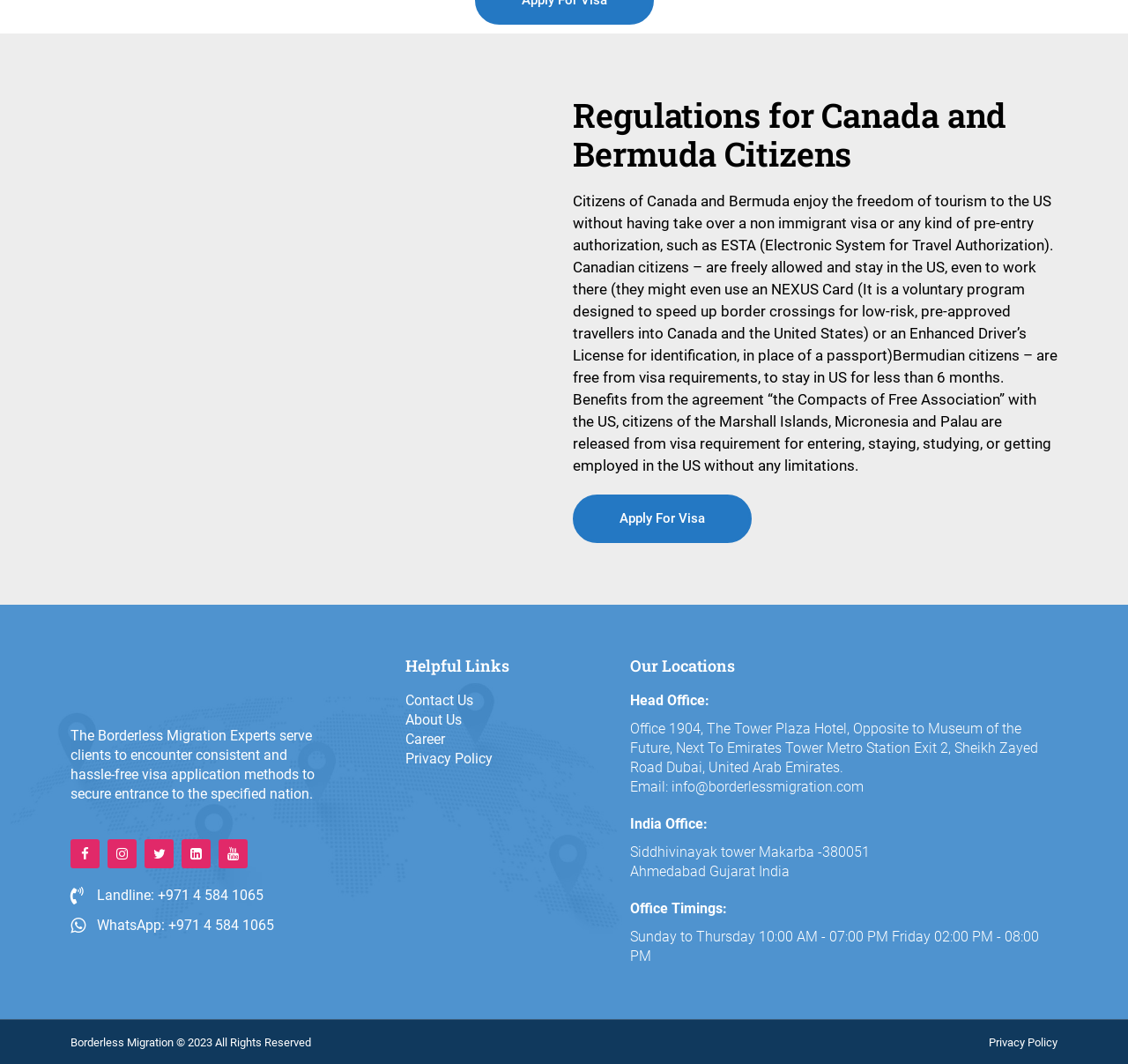Bounding box coordinates are specified in the format (top-left x, top-left y, bottom-right x, bottom-right y). All values are floating point numbers bounded between 0 and 1. Please provide the bounding box coordinate of the region this sentence describes: WhatsApp: +971 4 584 1065

[0.062, 0.861, 0.281, 0.879]